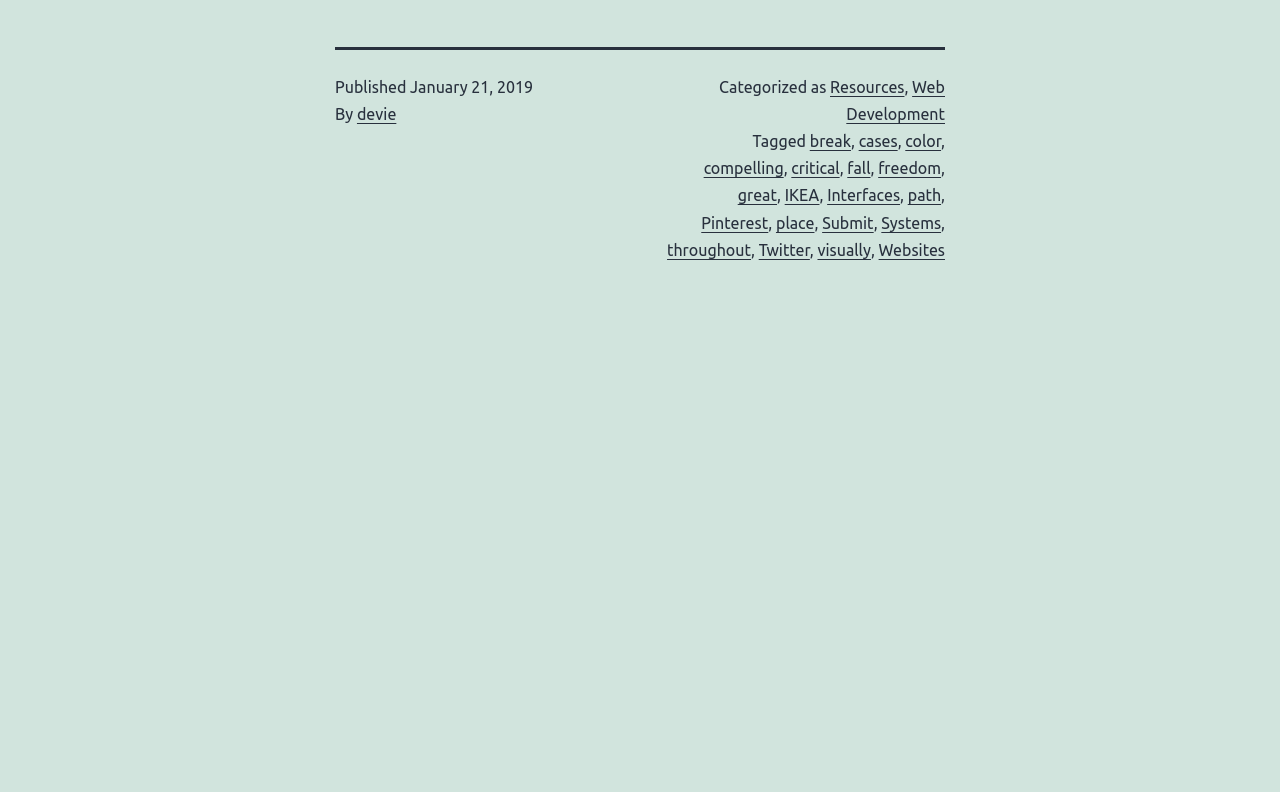Please provide a detailed answer to the question below based on the screenshot: 
Who is the author of the article?

The author of the article is mentioned in the footer section of the webpage, where it is stated as 'By devie'.